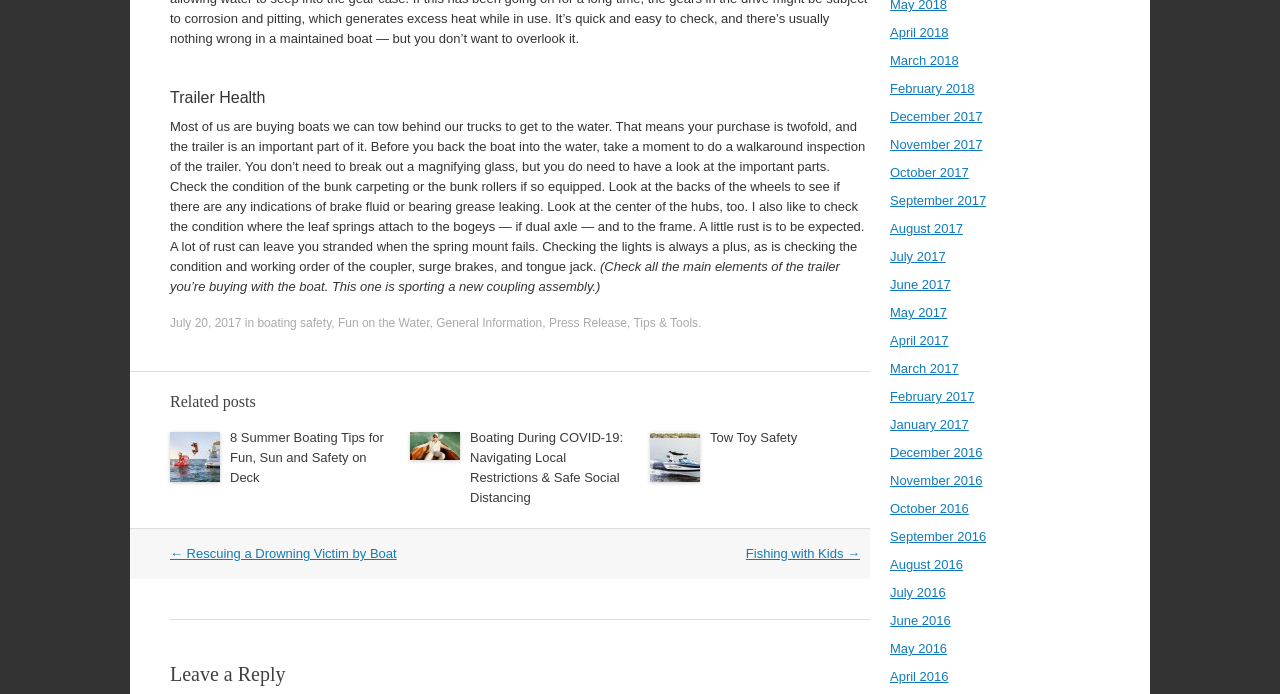Locate the bounding box coordinates of the clickable part needed for the task: "Read the related post about summer boating tips".

[0.18, 0.62, 0.3, 0.699]